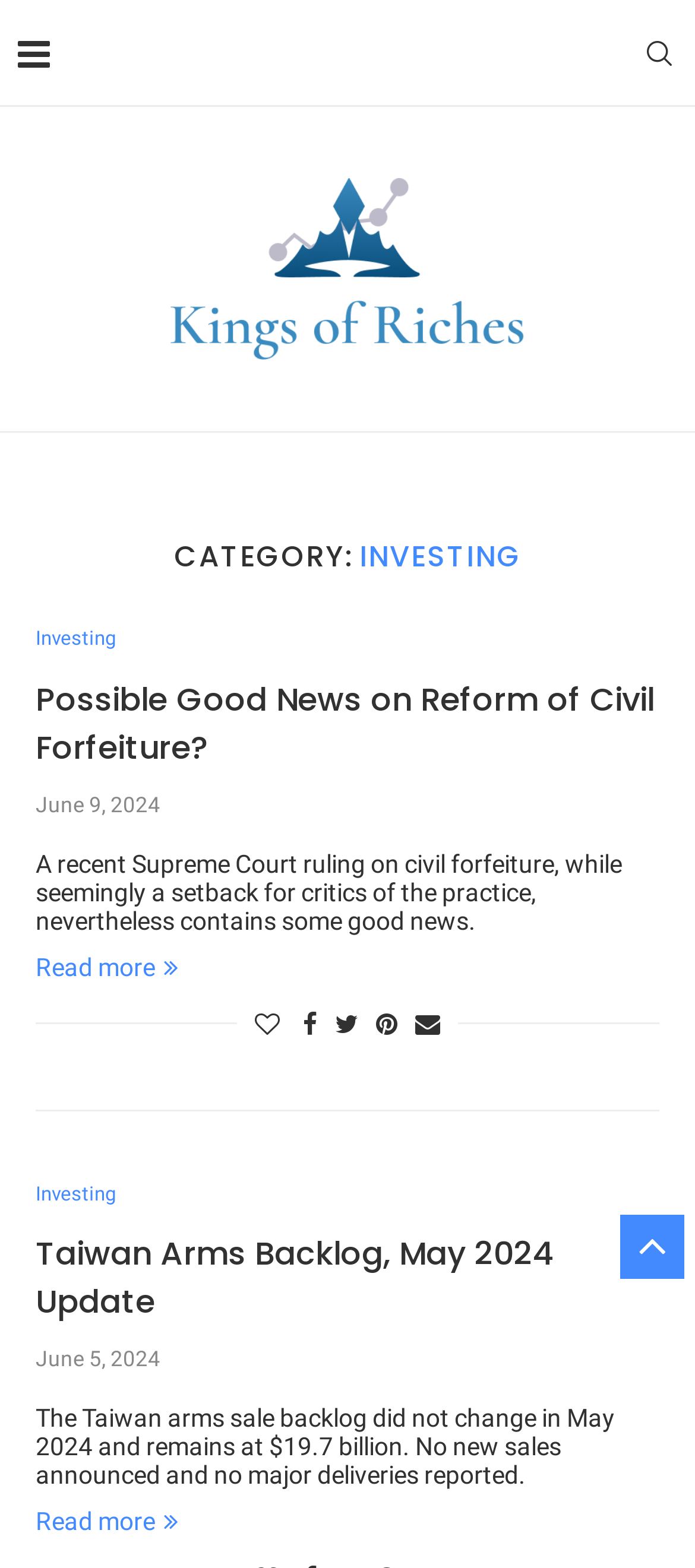Predict the bounding box of the UI element that fits this description: "alt="King of Riches"".

[0.115, 0.114, 0.885, 0.23]